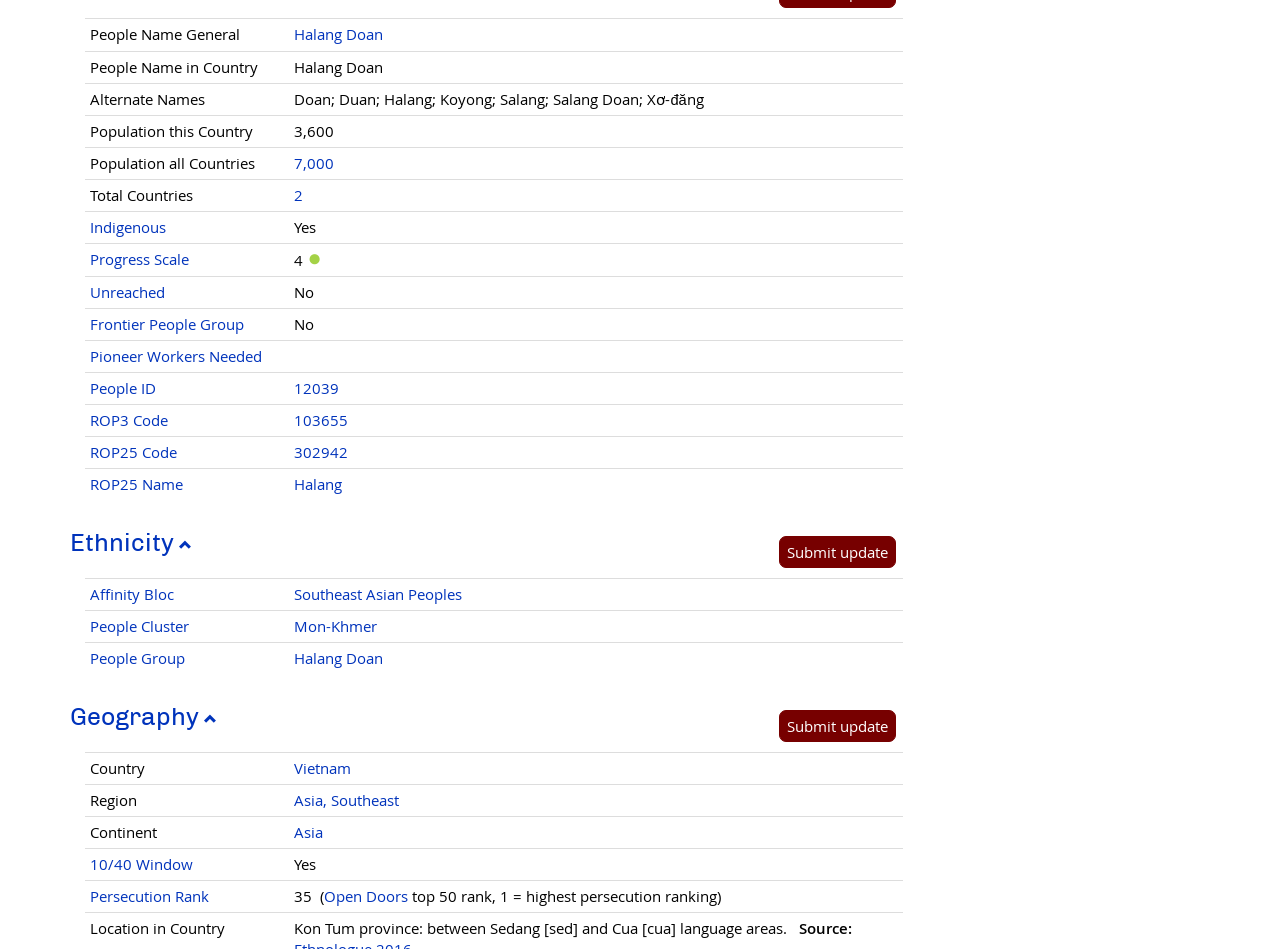What is the population of Halang Doan in this country?
With the help of the image, please provide a detailed response to the question.

I found the answer by looking at the table on the webpage, specifically the row with 'Population this Country' and the corresponding value '3,600'.